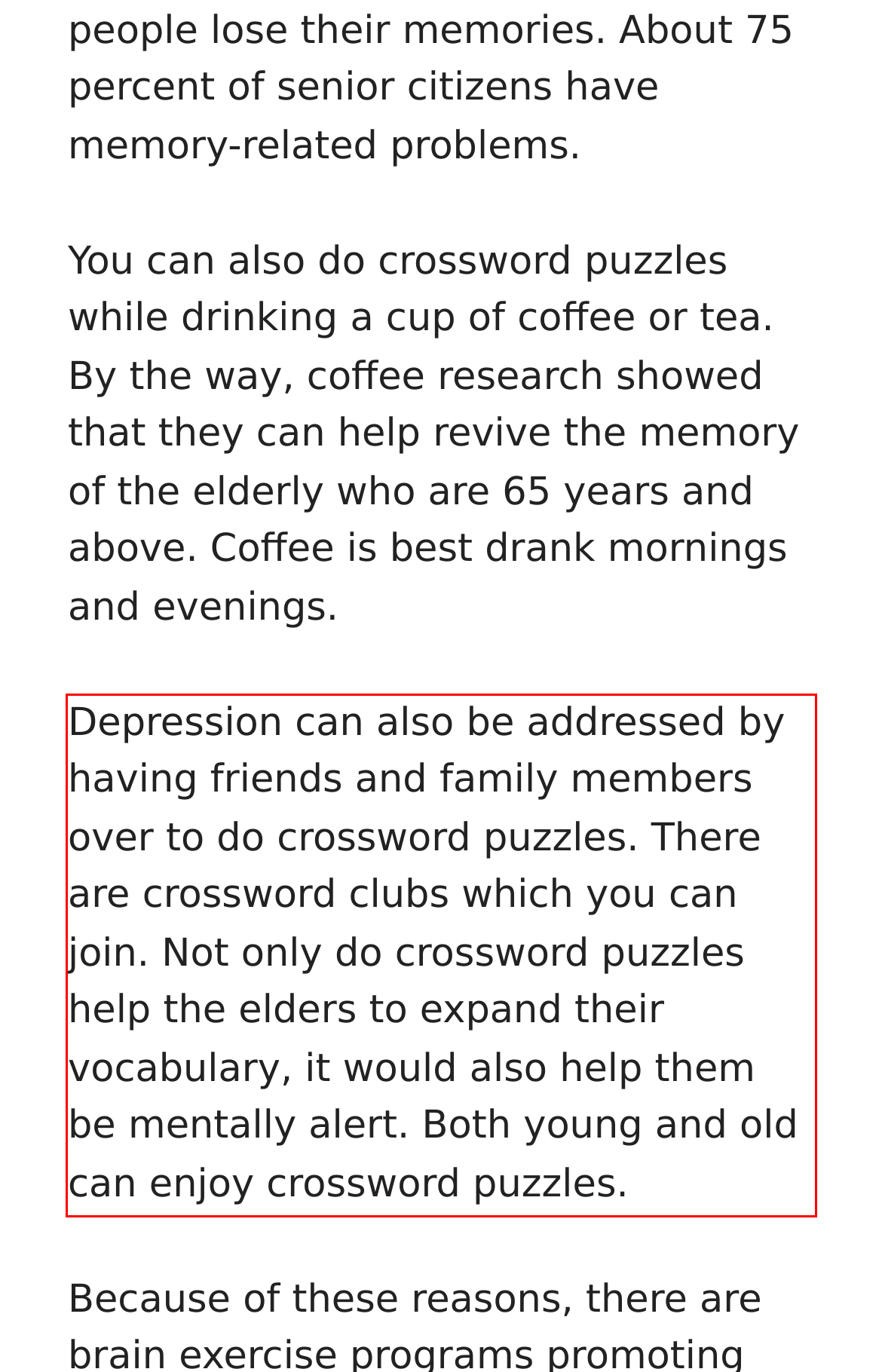You have a screenshot with a red rectangle around a UI element. Recognize and extract the text within this red bounding box using OCR.

Depression can also be addressed by having friends and family members over to do crossword puzzles. There are crossword clubs which you can join. Not only do crossword puzzles help the elders to expand their vocabulary, it would also help them be mentally alert. Both young and old can enjoy crossword puzzles.